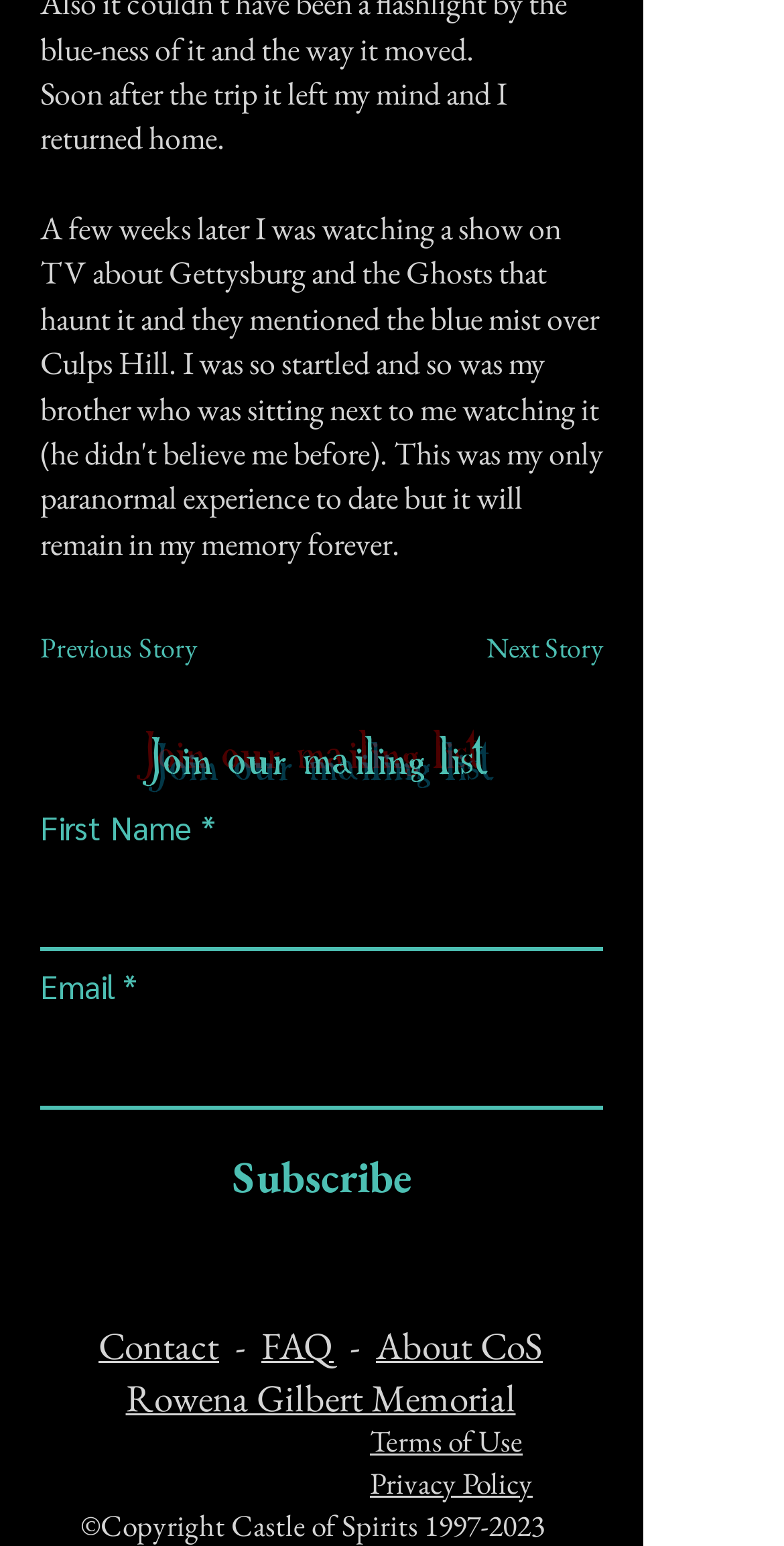Given the description: "parent_node: Name* name="author" placeholder="Name*"", determine the bounding box coordinates of the UI element. The coordinates should be formatted as four float numbers between 0 and 1, [left, top, right, bottom].

None